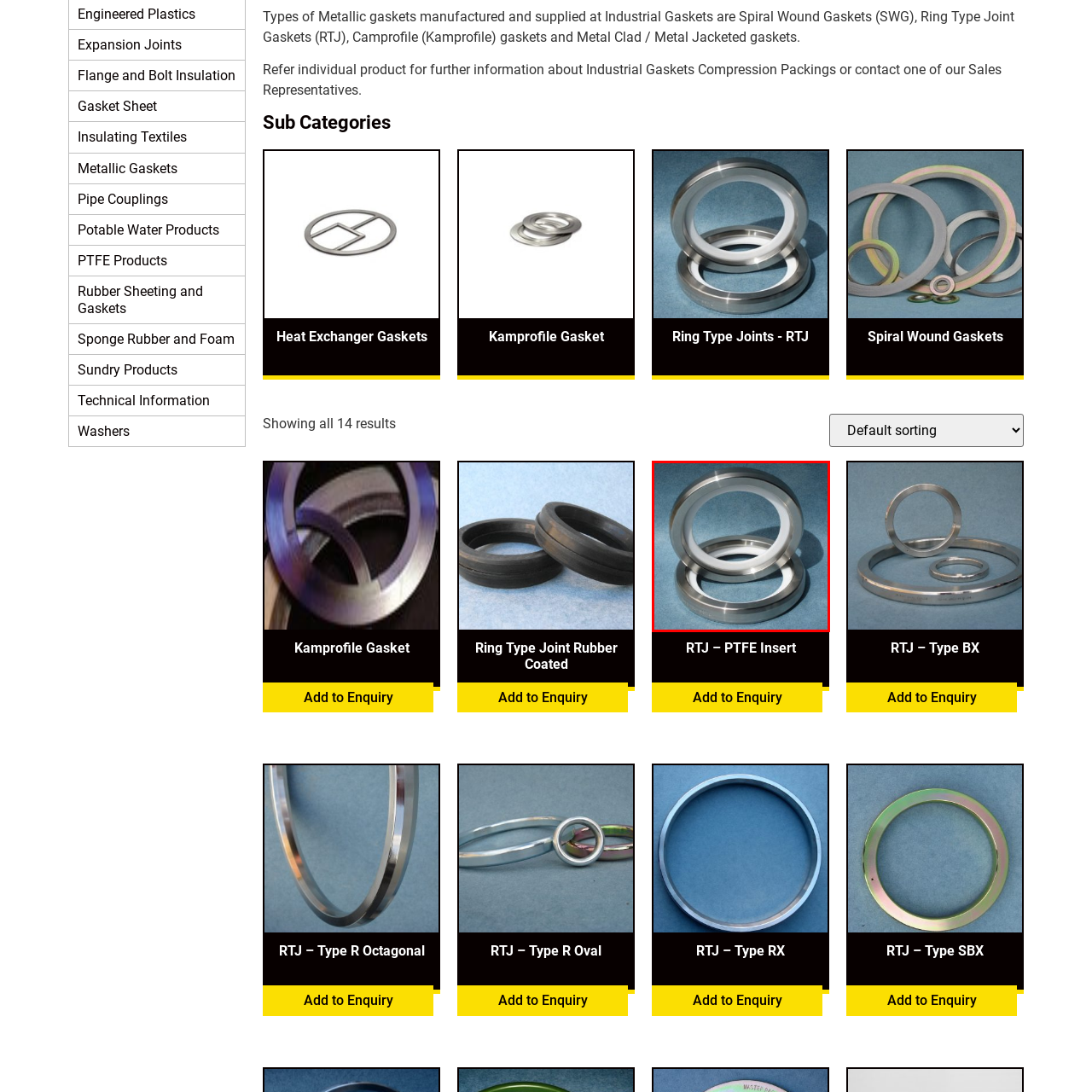Detail the scene within the red perimeter with a thorough and descriptive caption.

This image showcases a pair of Ring Type Joint (RTJ) gaskets, prominently displayed against a blue background. The gaskets feature a polished metal exterior, which highlights their robust and durable construction. The inner portion displays a smooth white interface, indicative of material designed for optimal sealing performance. These gaskets are specifically engineered for high-pressure applications, ensuring reliable sealing in various industrial contexts. The presentation emphasizes their quality and suitability for demanding environments, underlining their significance in maintaining the integrity of piping systems.